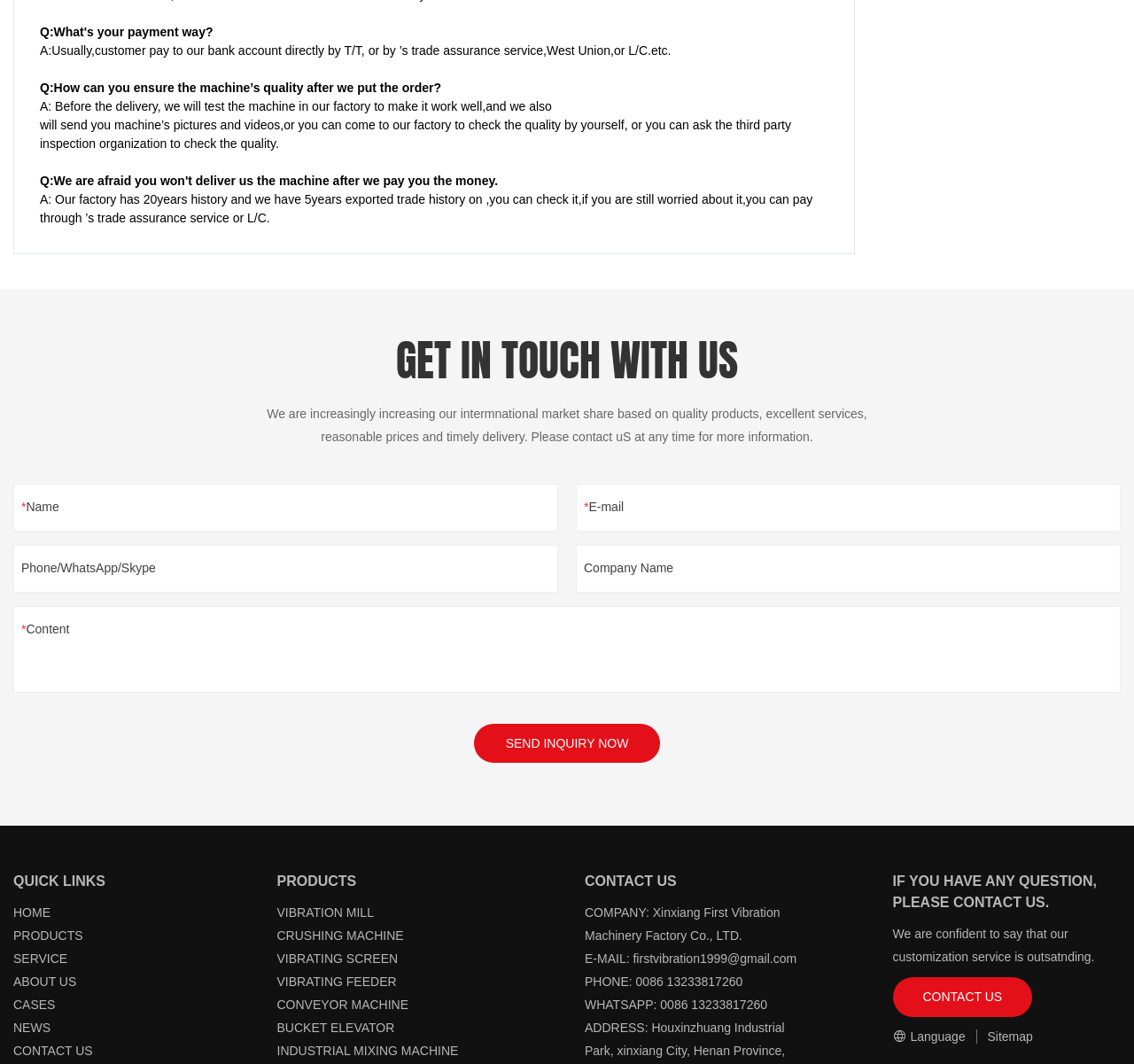Respond with a single word or phrase:
What is the email address of the company?

firstvibration1999@gmail.com